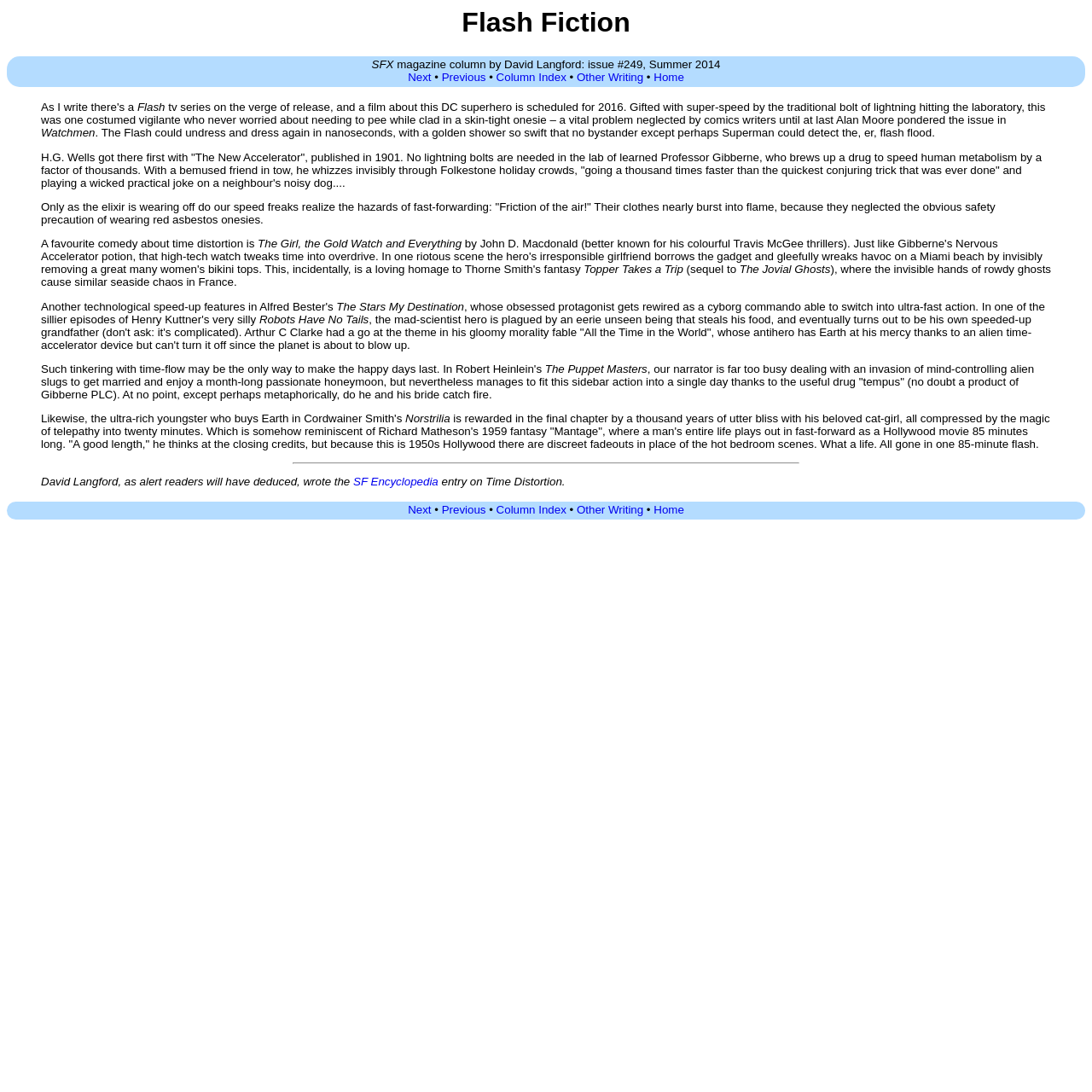Give the bounding box coordinates for the element described by: "Other Writing".

[0.528, 0.065, 0.589, 0.077]